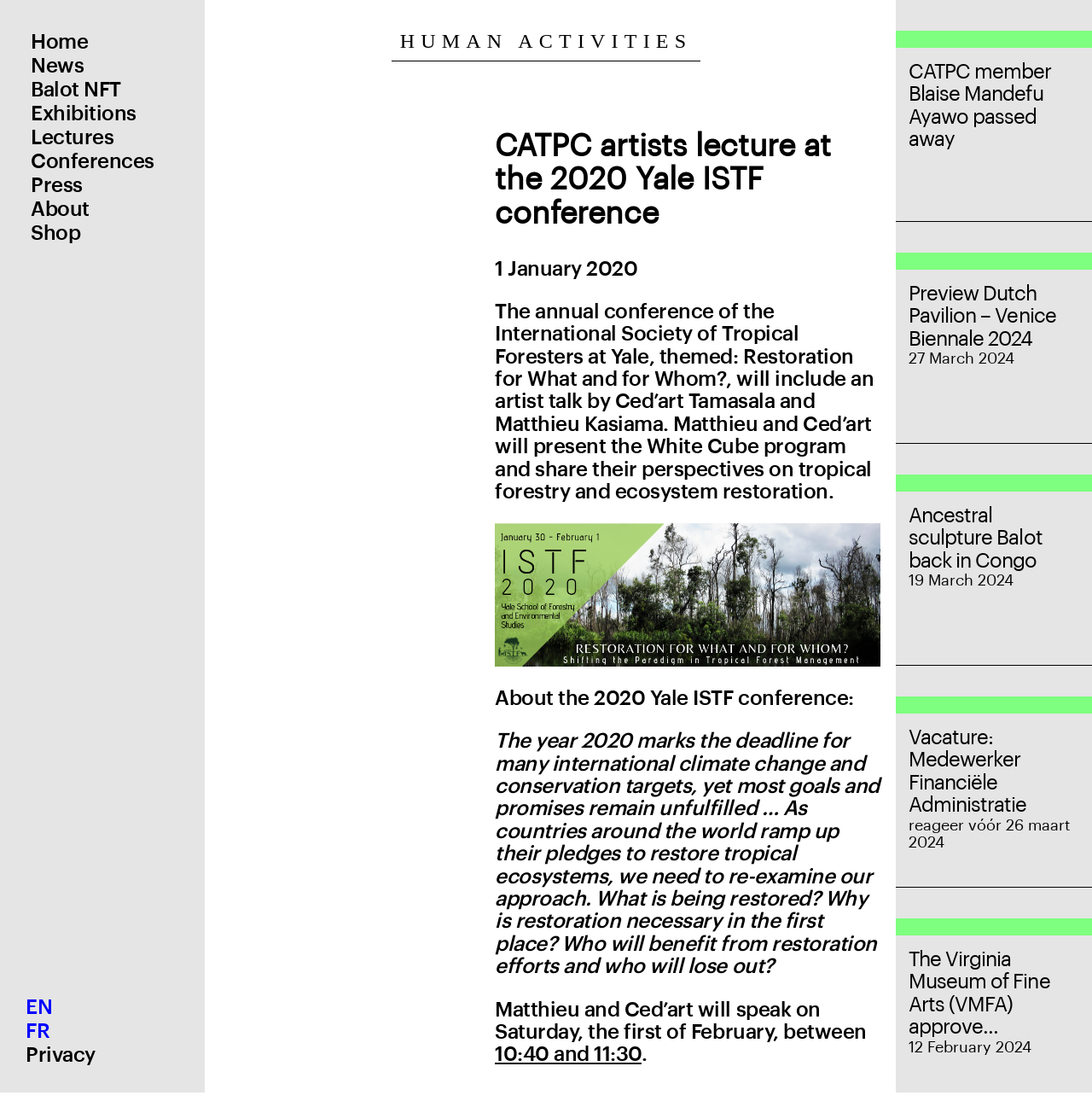From the given element description: "Balot NFT", find the bounding box for the UI element. Provide the coordinates as four float numbers between 0 and 1, in the order [left, top, right, bottom].

[0.0, 0.07, 0.188, 0.092]